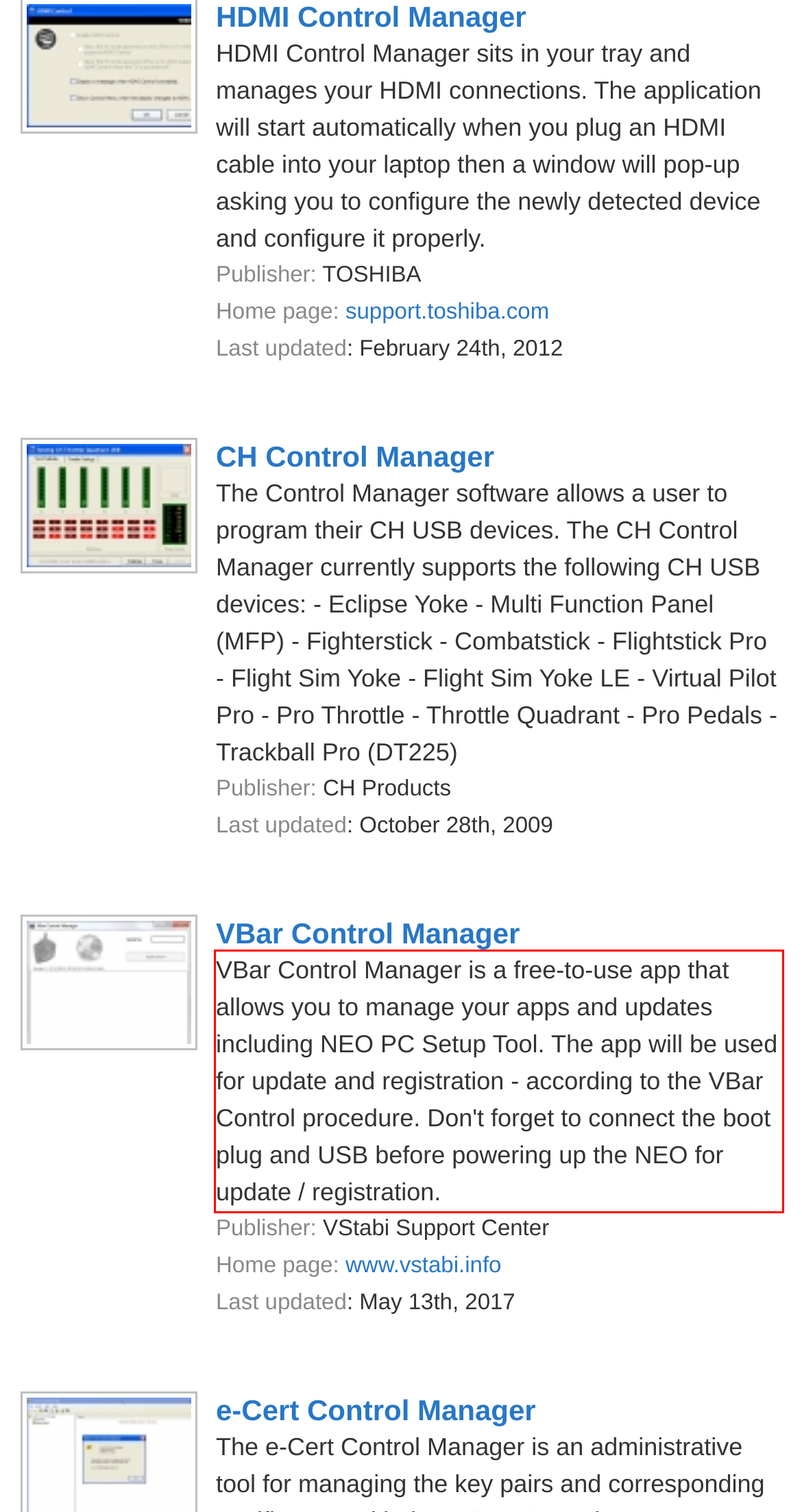Analyze the screenshot of a webpage where a red rectangle is bounding a UI element. Extract and generate the text content within this red bounding box.

VBar Control Manager is a free-to-use app that allows you to manage your apps and updates including NEO PC Setup Tool. The app will be used for update and registration - according to the VBar Control procedure. Don't forget to connect the boot plug and USB before powering up the NEO for update / registration.